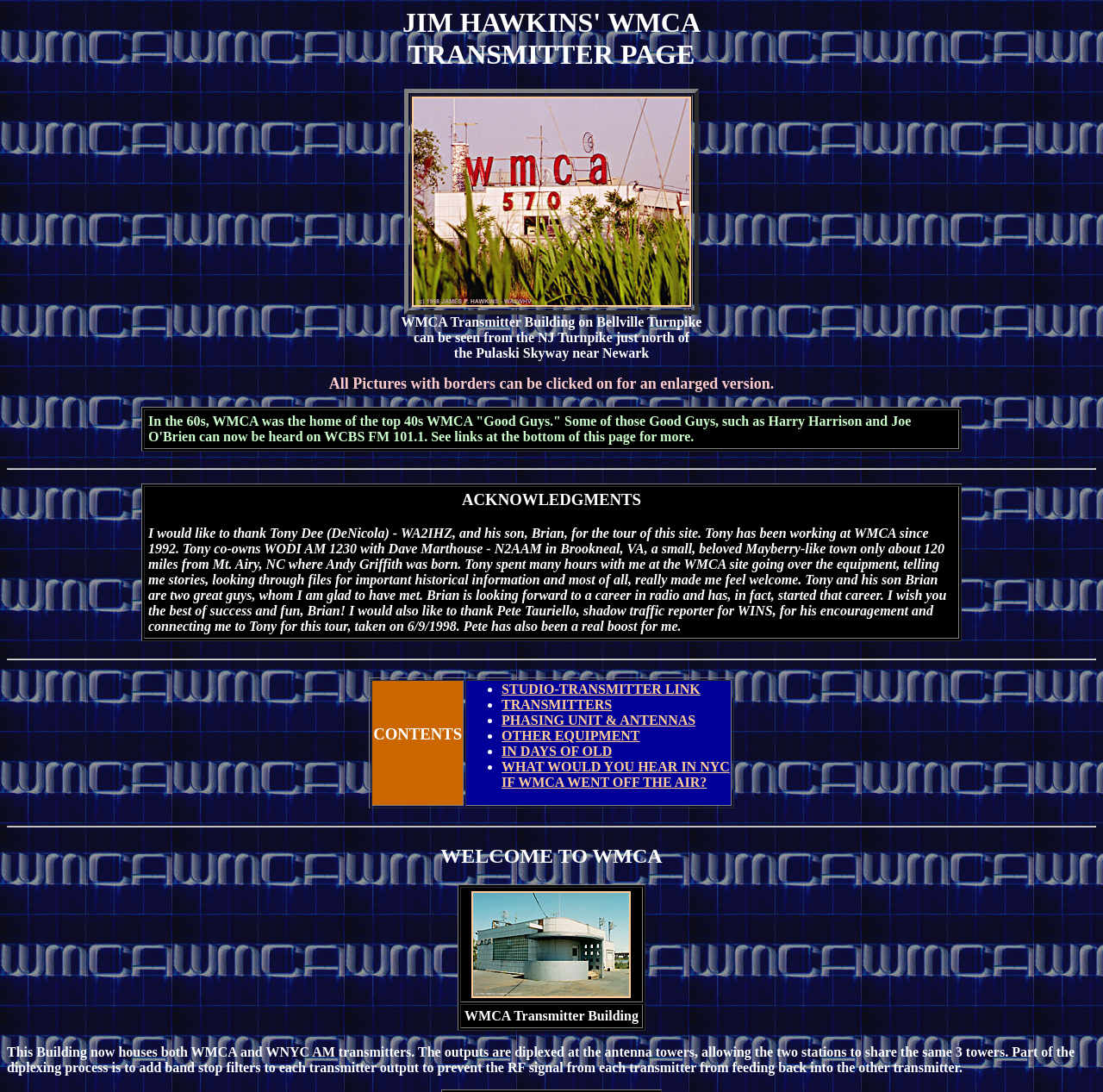Specify the bounding box coordinates (top-left x, top-left y, bottom-right x, bottom-right y) of the UI element in the screenshot that matches this description: OTHER EQUIPMENT

[0.455, 0.667, 0.58, 0.68]